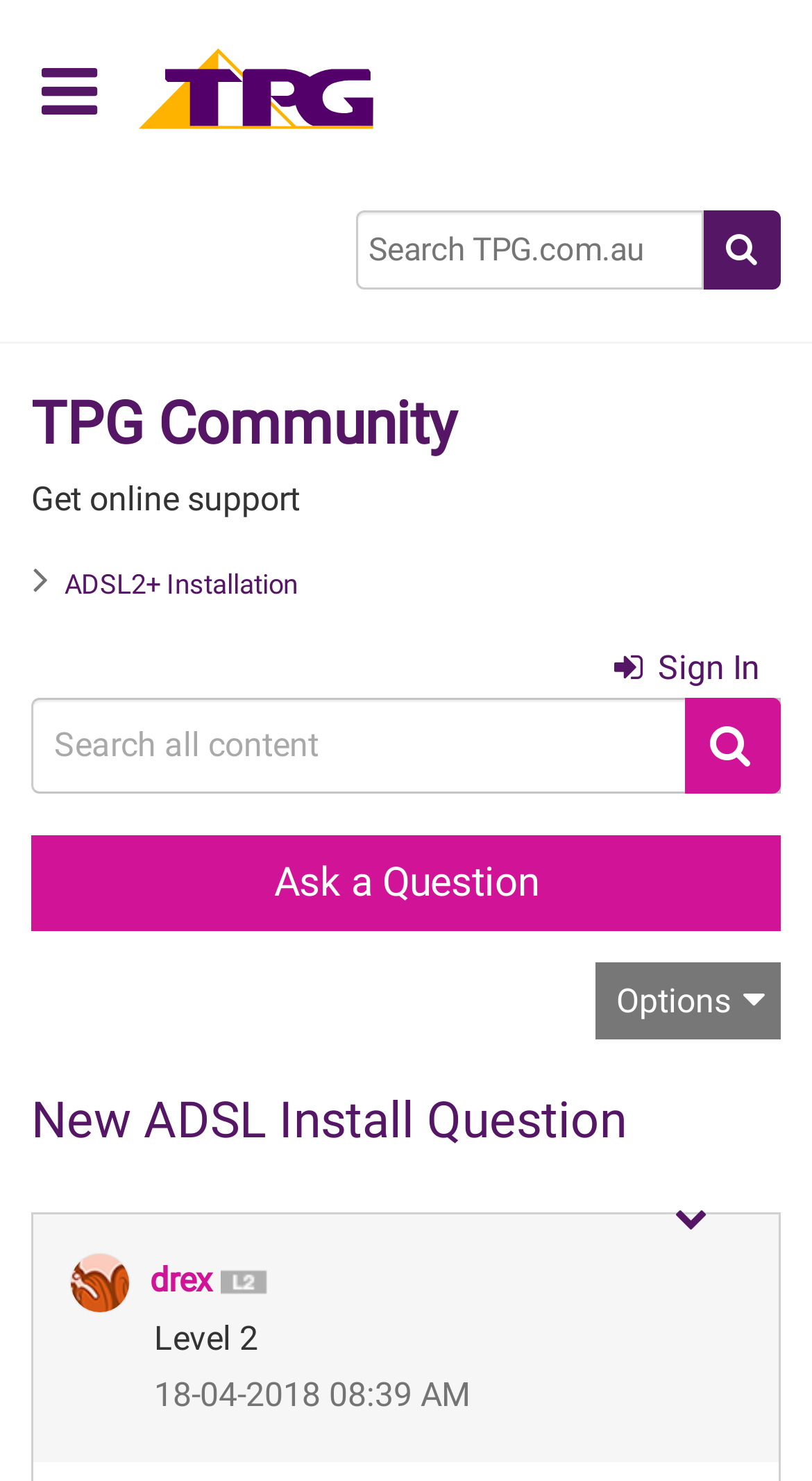What is the name of the community?
Please use the visual content to give a single word or phrase answer.

TPG Community